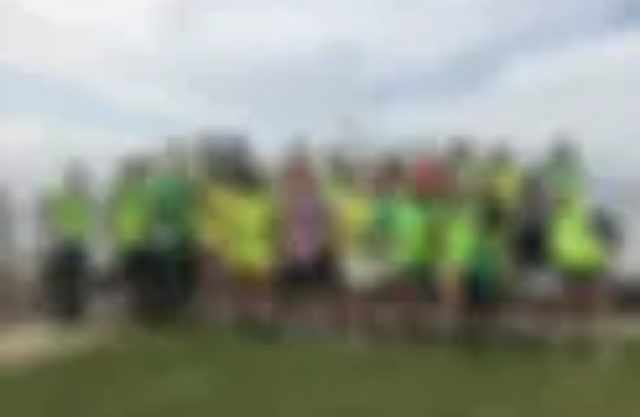What is the purpose of the event depicted in the image?
Kindly offer a detailed explanation using the data available in the image.

The caption suggests that the event is aimed at promoting healthy social interactions among participants, and that it is a fun, drug-free activity. This implies that the purpose of the event is to promote healthy social interactions.